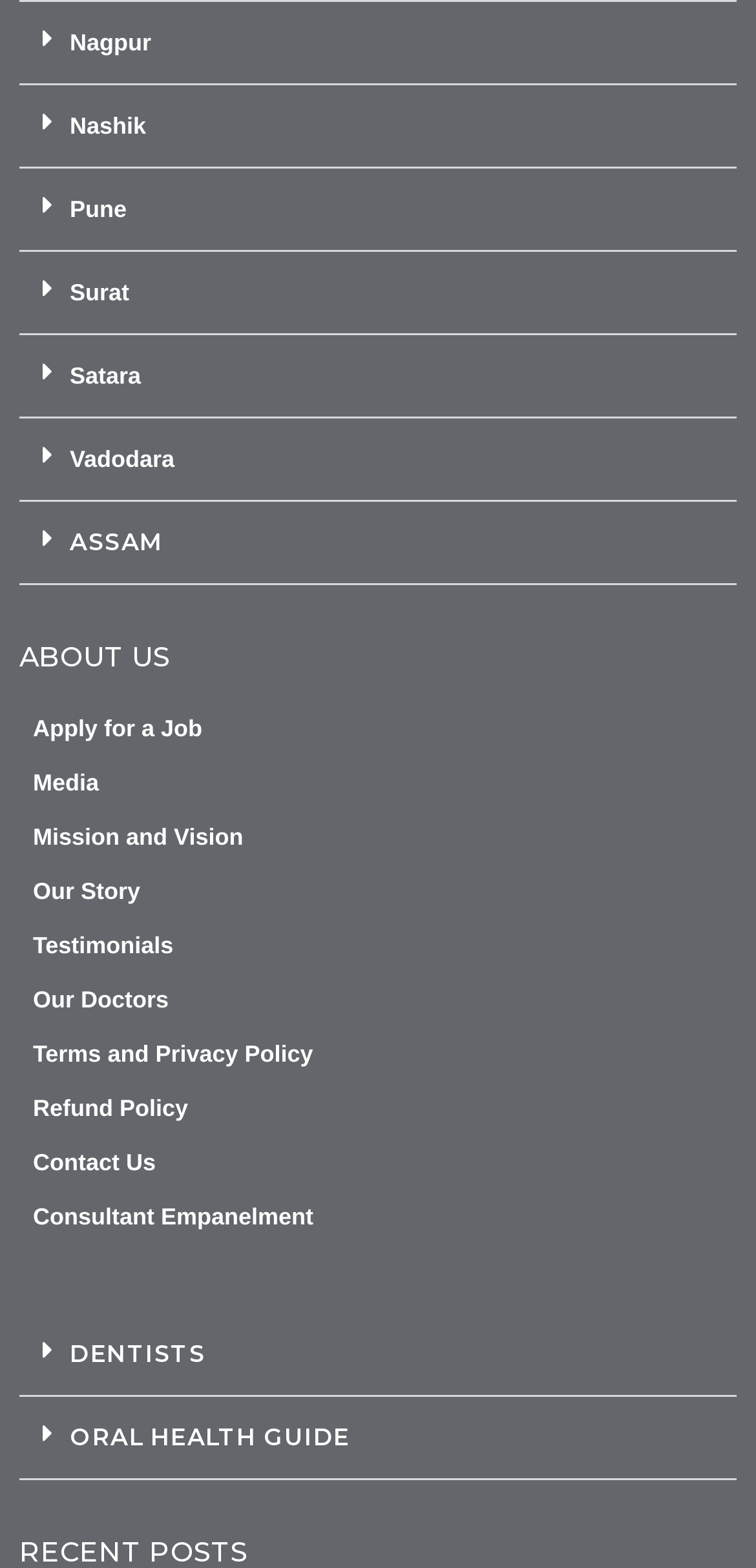Determine the bounding box coordinates of the section to be clicked to follow the instruction: "Read Oral Health Guide". The coordinates should be given as four float numbers between 0 and 1, formatted as [left, top, right, bottom].

[0.026, 0.891, 0.974, 0.945]